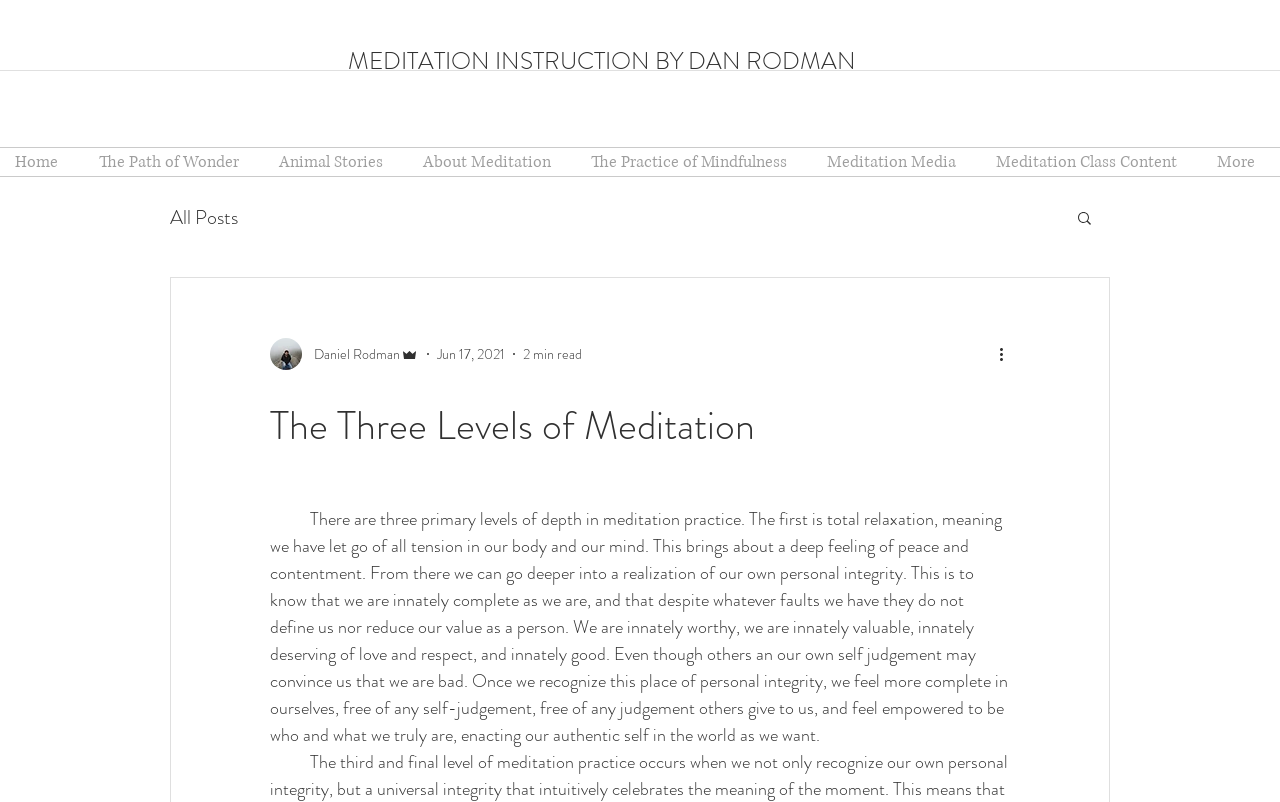Extract the bounding box coordinates for the UI element described by the text: "Meditation Class Content". The coordinates should be in the form of [left, top, right, bottom] with values between 0 and 1.

[0.766, 0.185, 0.939, 0.219]